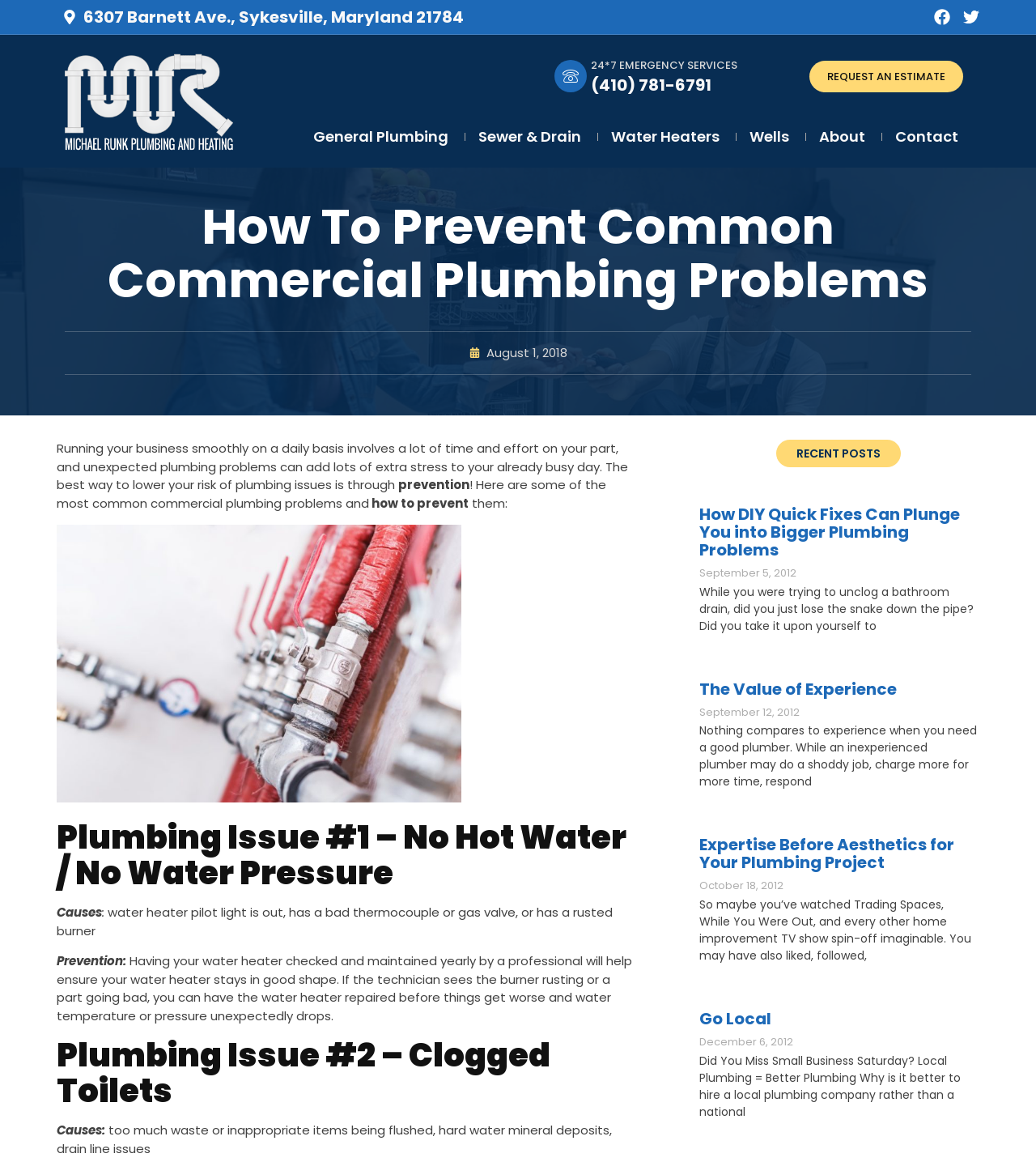What is the phone number for emergency services?
Kindly offer a detailed explanation using the data available in the image.

The phone number for emergency services can be found on the webpage, specifically in the heading element that says '24*7 EMERGENCY SERVICES' and is accompanied by the phone number '(410) 781-6791'.